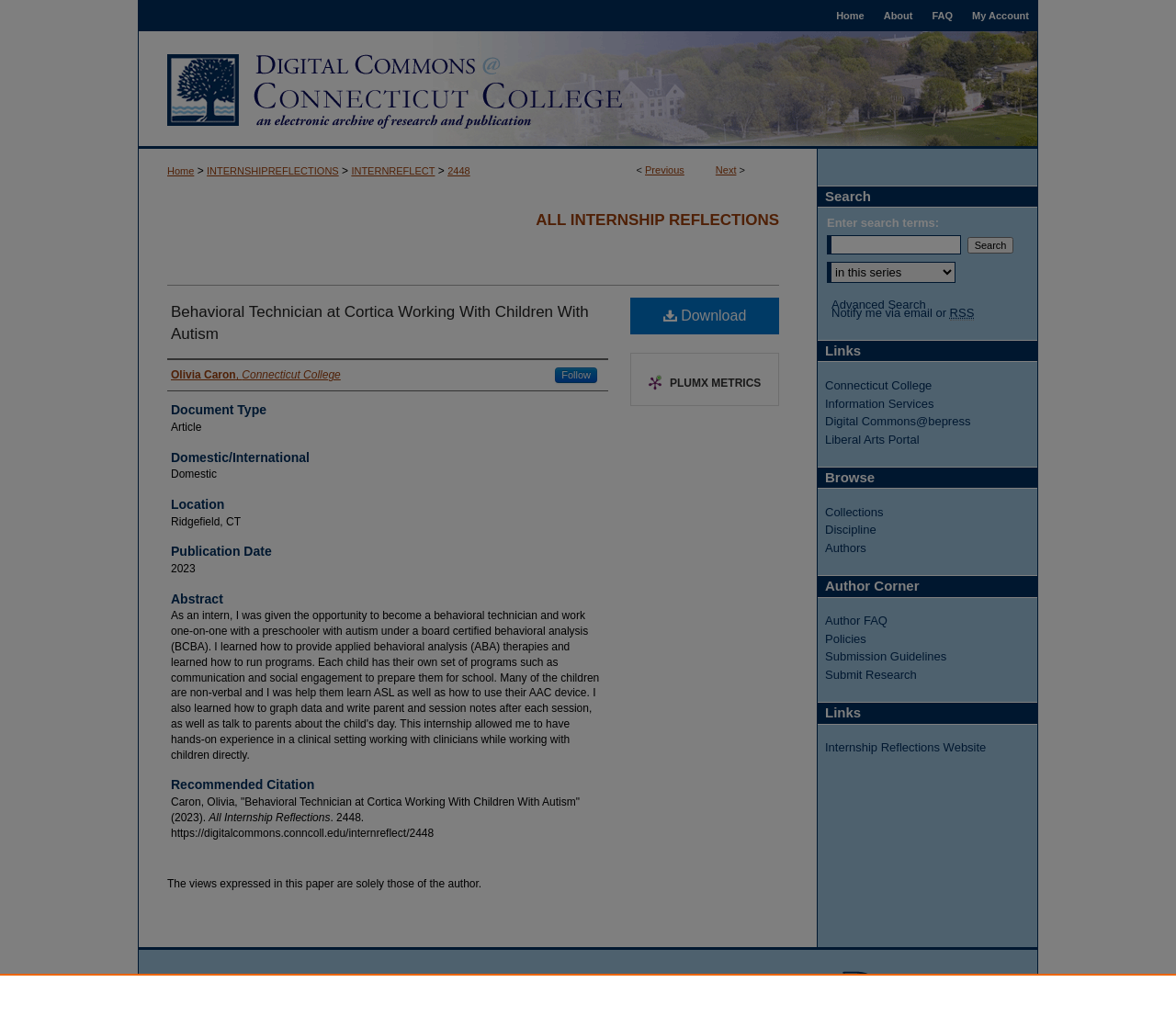Analyze the image and deliver a detailed answer to the question: What is the type of document?

I found the answer by looking at the heading 'Document Type' which has a static text 'Article' underneath it, indicating that the type of document is an article.